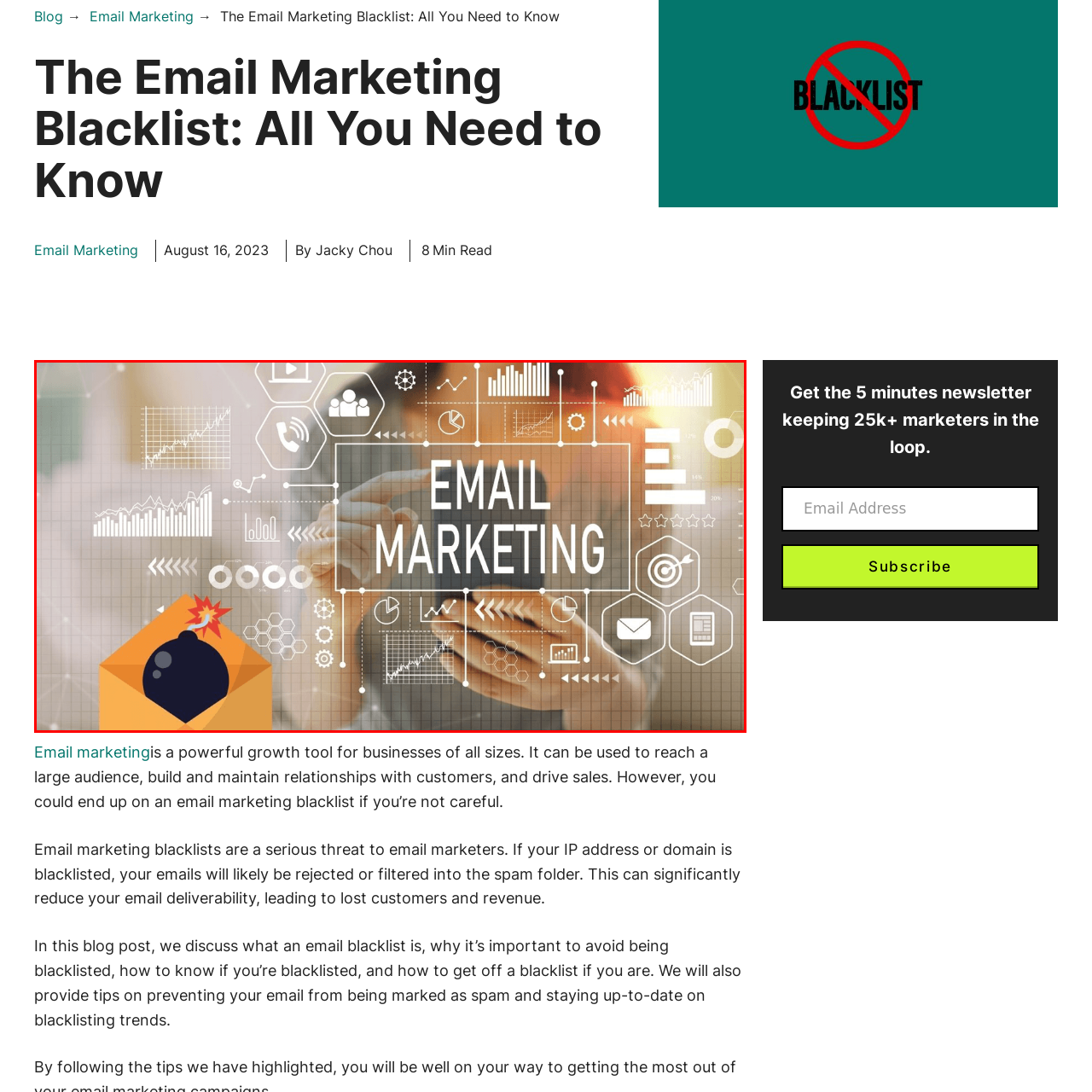Refer to the section enclosed in the red box, What is the main theme of the image? Please answer briefly with a single word or phrase.

Email Marketing